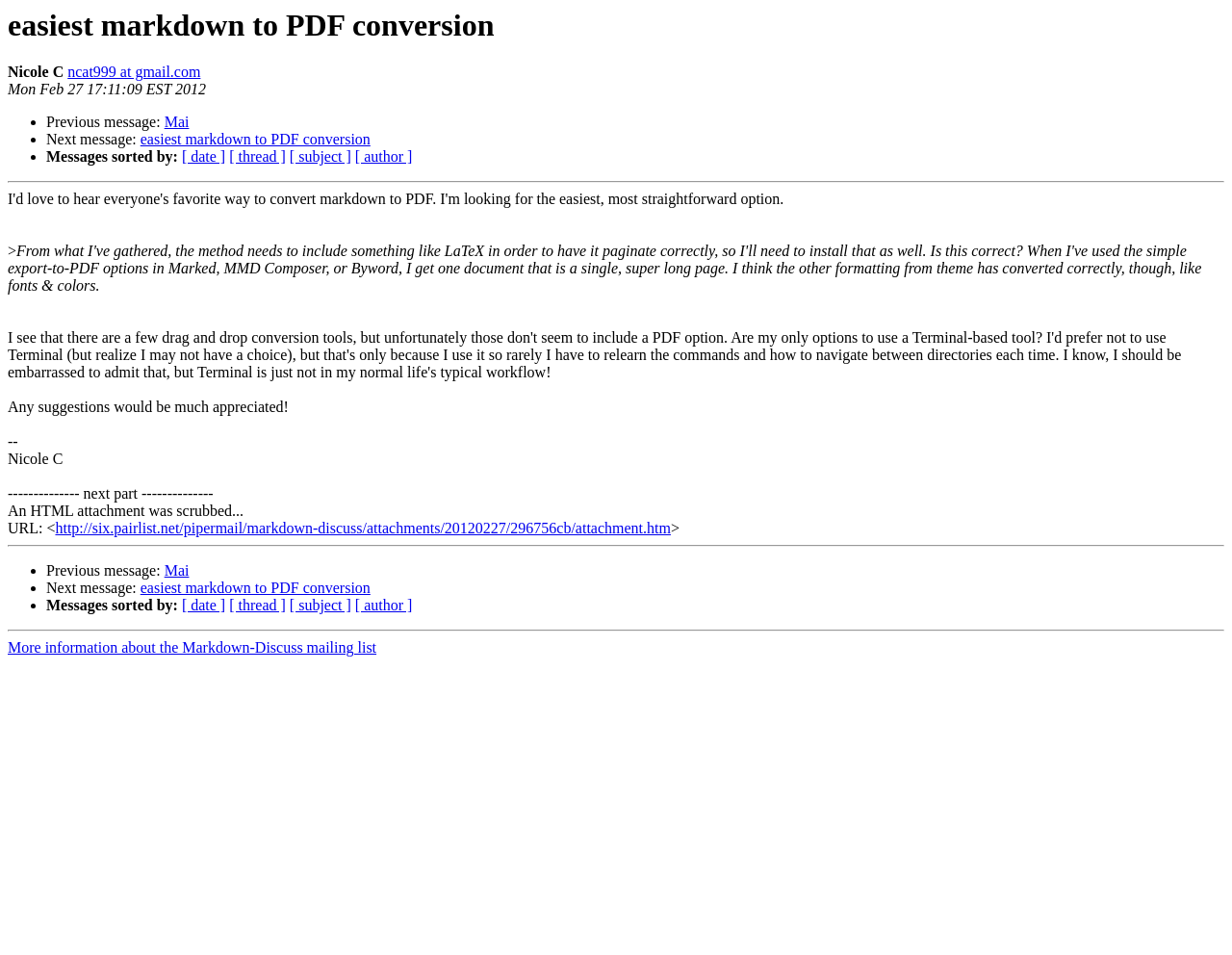Please locate the clickable area by providing the bounding box coordinates to follow this instruction: "Get more information about the Markdown-Discuss mailing list".

[0.006, 0.67, 0.306, 0.687]